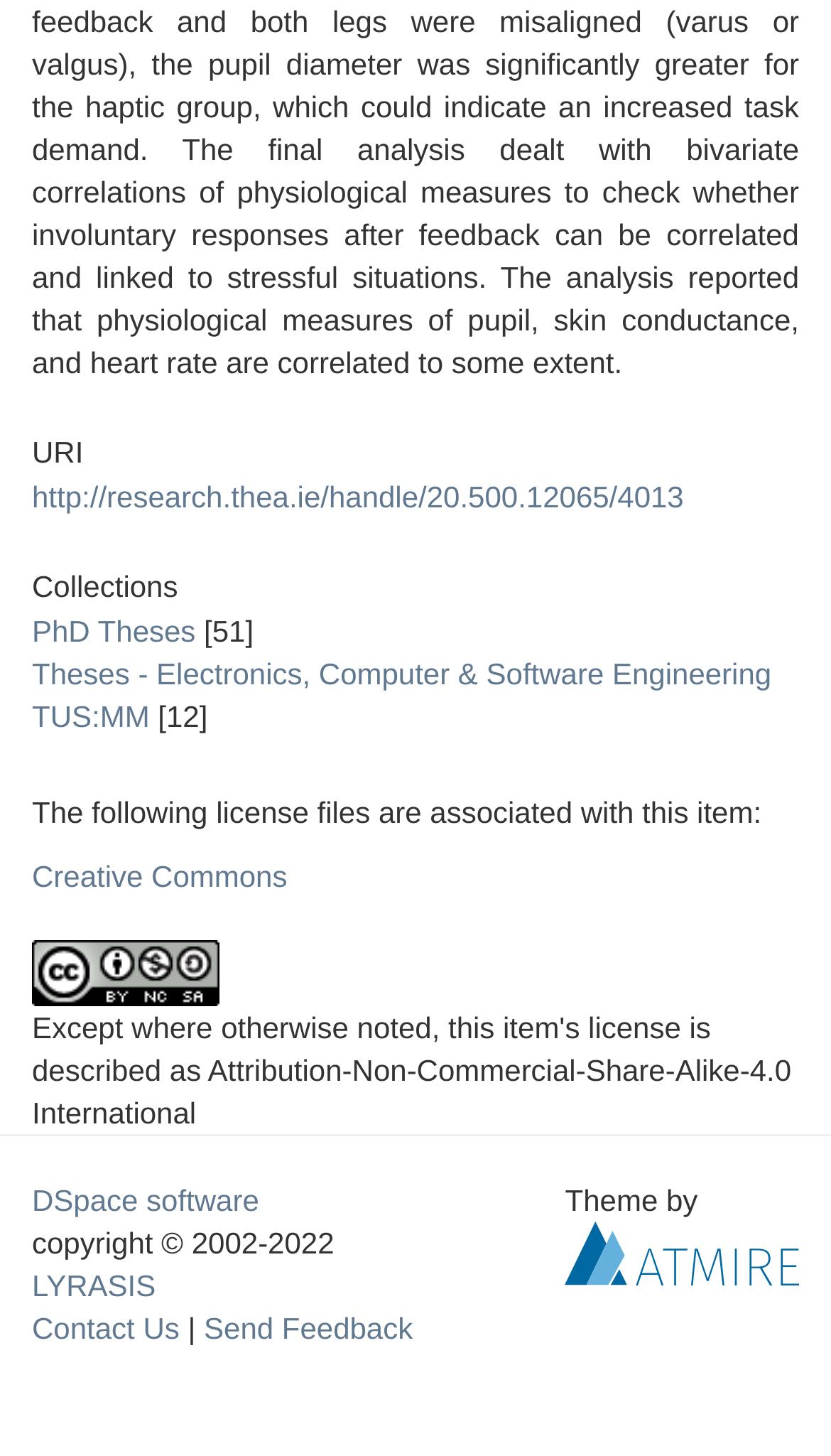Find the bounding box coordinates of the element to click in order to complete the given instruction: "Visit the 'PhD Theses' collection."

[0.038, 0.422, 0.235, 0.446]